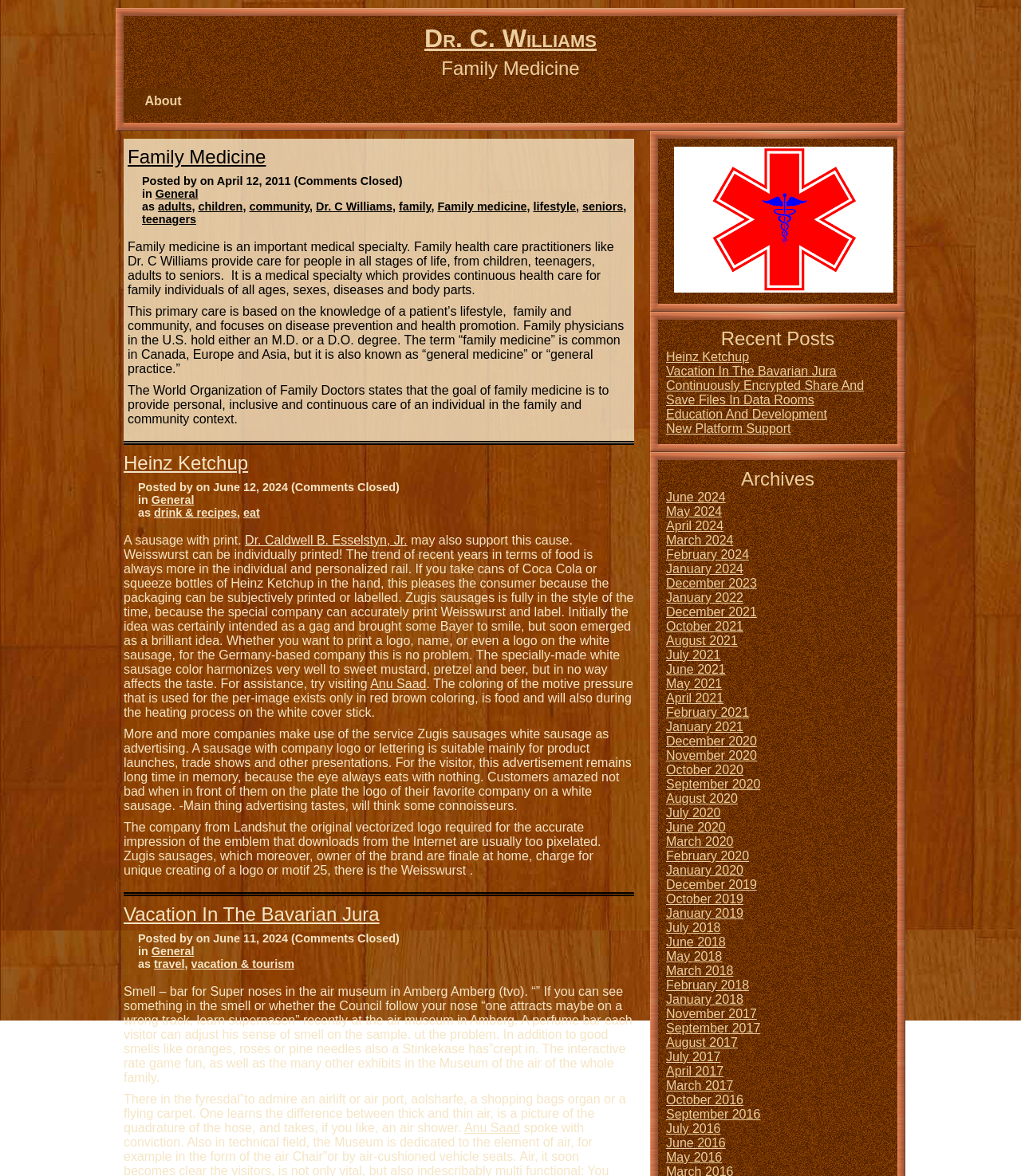Give a detailed explanation of the elements present on the webpage.

The webpage is about Dr. C. Williams, a family medicine doctor. At the top, there is a heading "Dr. C. Williams – Family Medicine" and a link to the doctor's name. Below that, there is a heading "Family Medicine" with a link to the same text. 

To the right of the doctor's name, there are several links to related topics, including "About", "General", "adults", "children", "community", "Dr. C Williams", "family", "Family medicine", "lifestyle", and "seniors". 

Below the heading "Family Medicine", there is a paragraph of text describing family medicine as a medical specialty that provides continuous health care for individuals of all ages, sexes, diseases, and body parts. The text also explains that family physicians focus on disease prevention and health promotion.

The rest of the webpage appears to be a blog or news section, with multiple articles or posts listed. Each post has a heading, a link to the post, and a brief description or excerpt from the post. The posts are categorized by date, with the most recent posts at the top. There are also links to archives of posts from previous months and years.

To the right of the blog posts, there is a section with headings "Recent Posts" and "Archives", which provide links to recent and archived posts, respectively. There is also an image on the page, but its content is not described.

Overall, the webpage appears to be a personal or professional website for Dr. C. Williams, providing information about family medicine and featuring a blog or news section with articles on various topics.